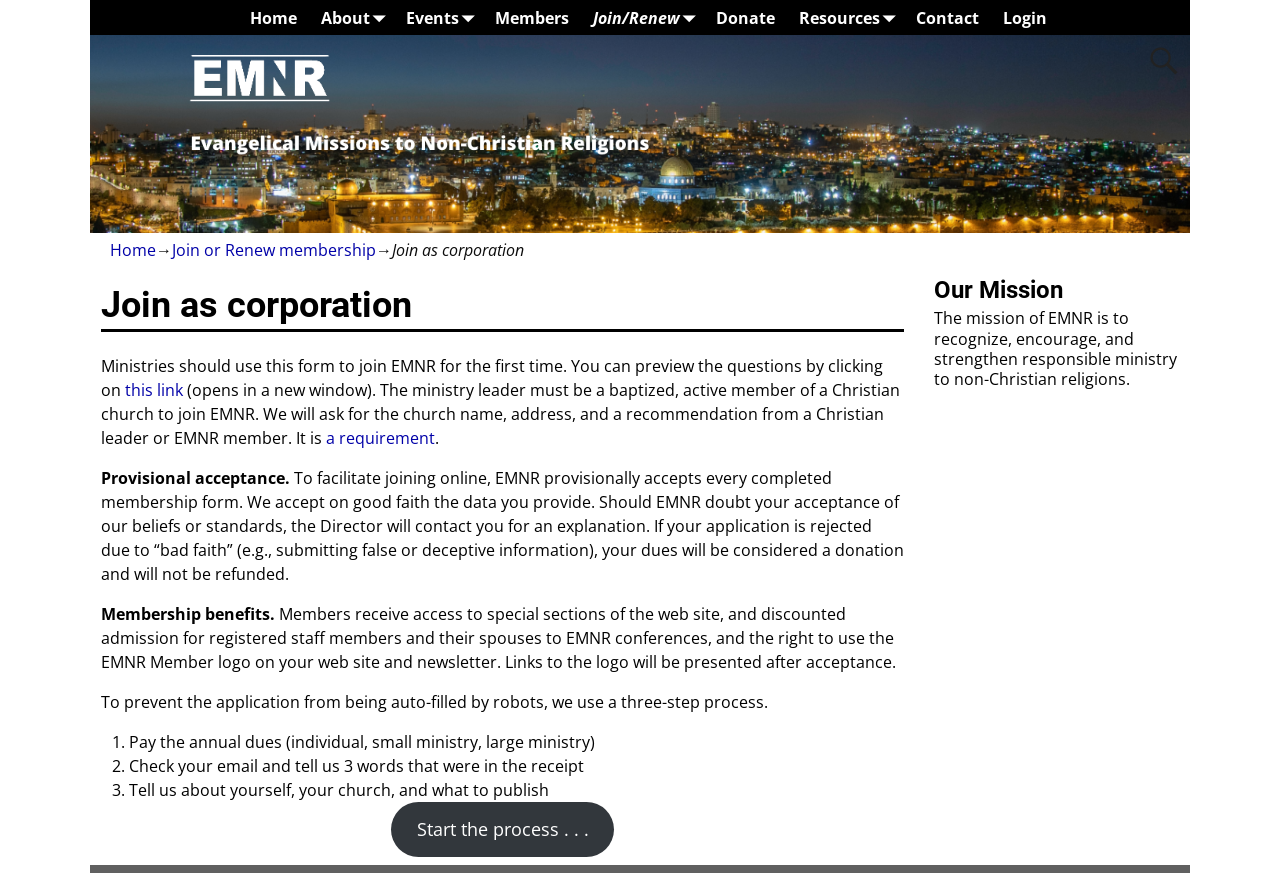Pinpoint the bounding box coordinates of the element that must be clicked to accomplish the following instruction: "Click on Join or Renew membership". The coordinates should be in the format of four float numbers between 0 and 1, i.e., [left, top, right, bottom].

[0.134, 0.274, 0.294, 0.299]